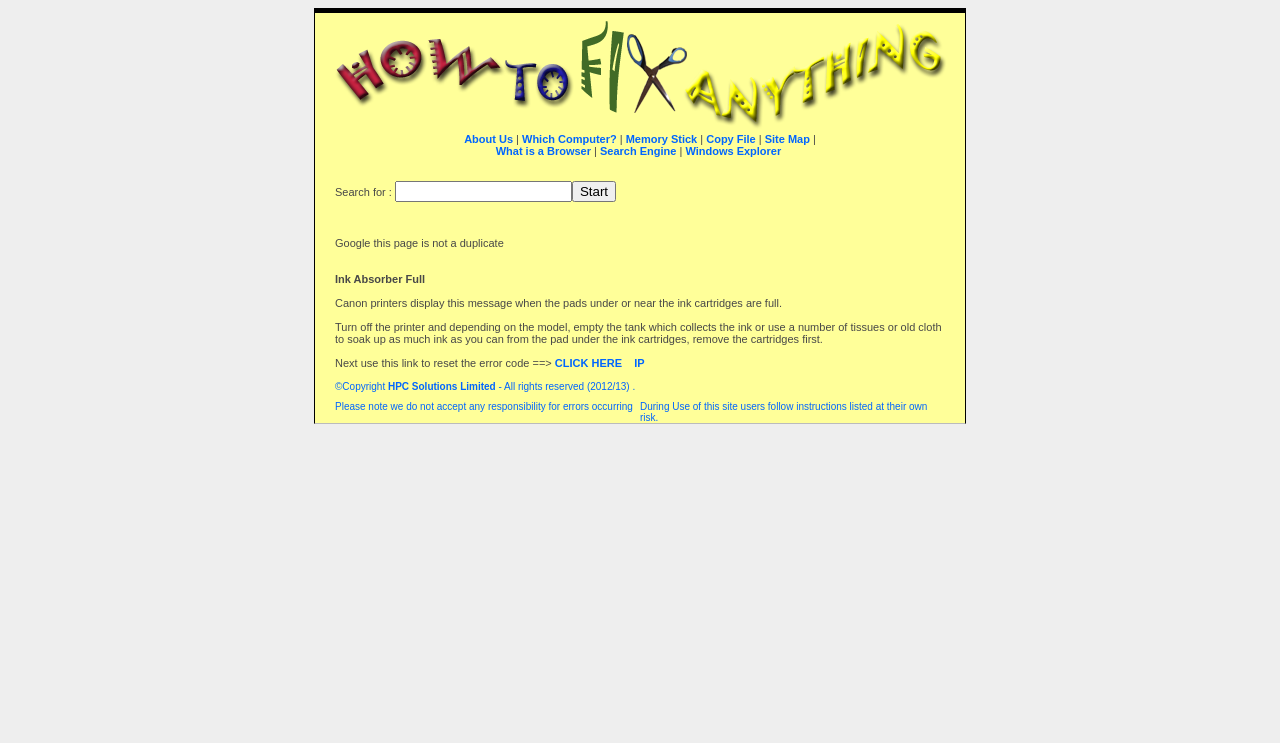Determine the bounding box coordinates of the clickable area required to perform the following instruction: "Search for something". The coordinates should be represented as four float numbers between 0 and 1: [left, top, right, bottom].

[0.309, 0.244, 0.447, 0.272]